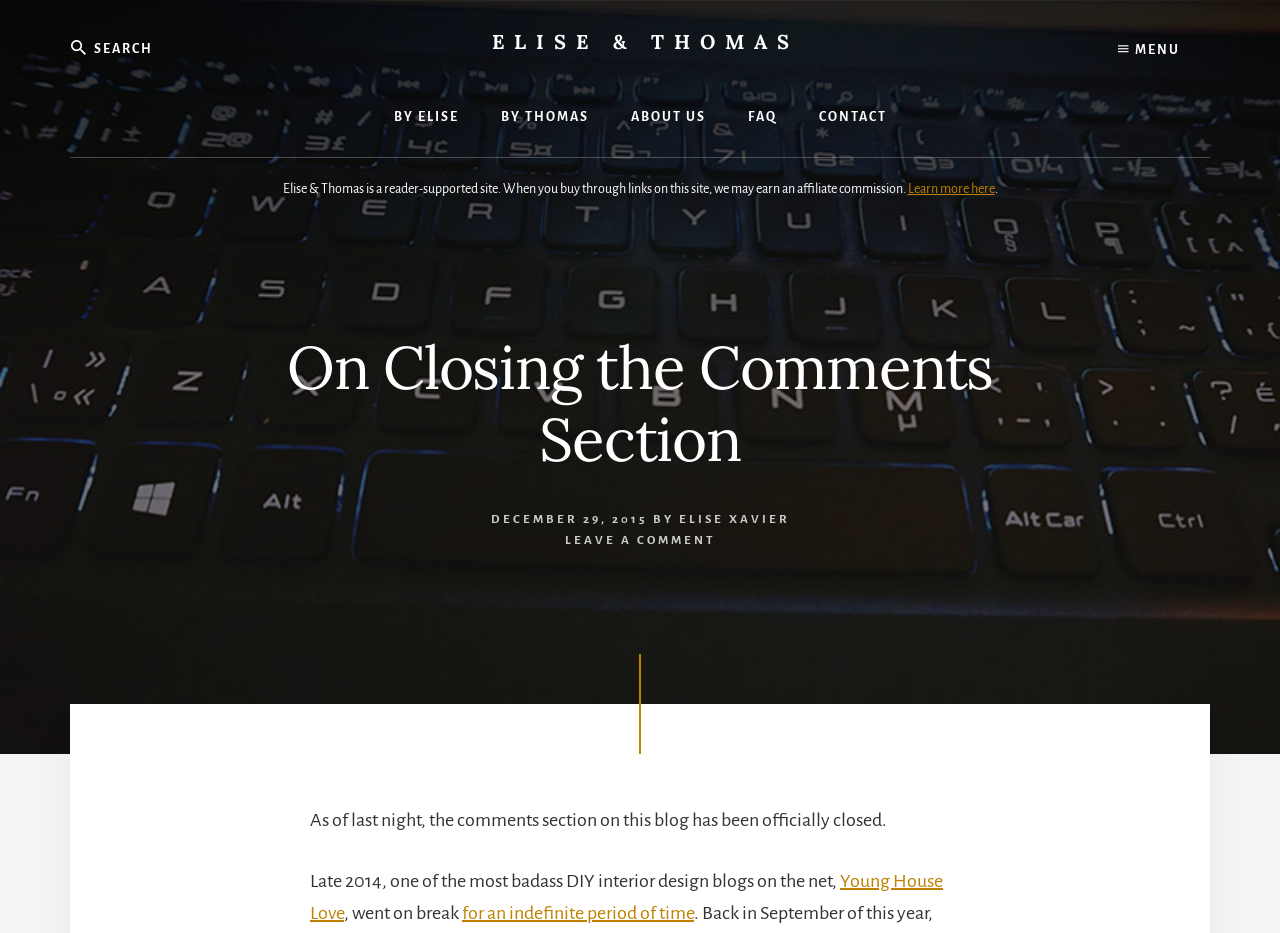Kindly provide the bounding box coordinates of the section you need to click on to fulfill the given instruction: "Click on the 'SIGN IN / JOIN' button".

None